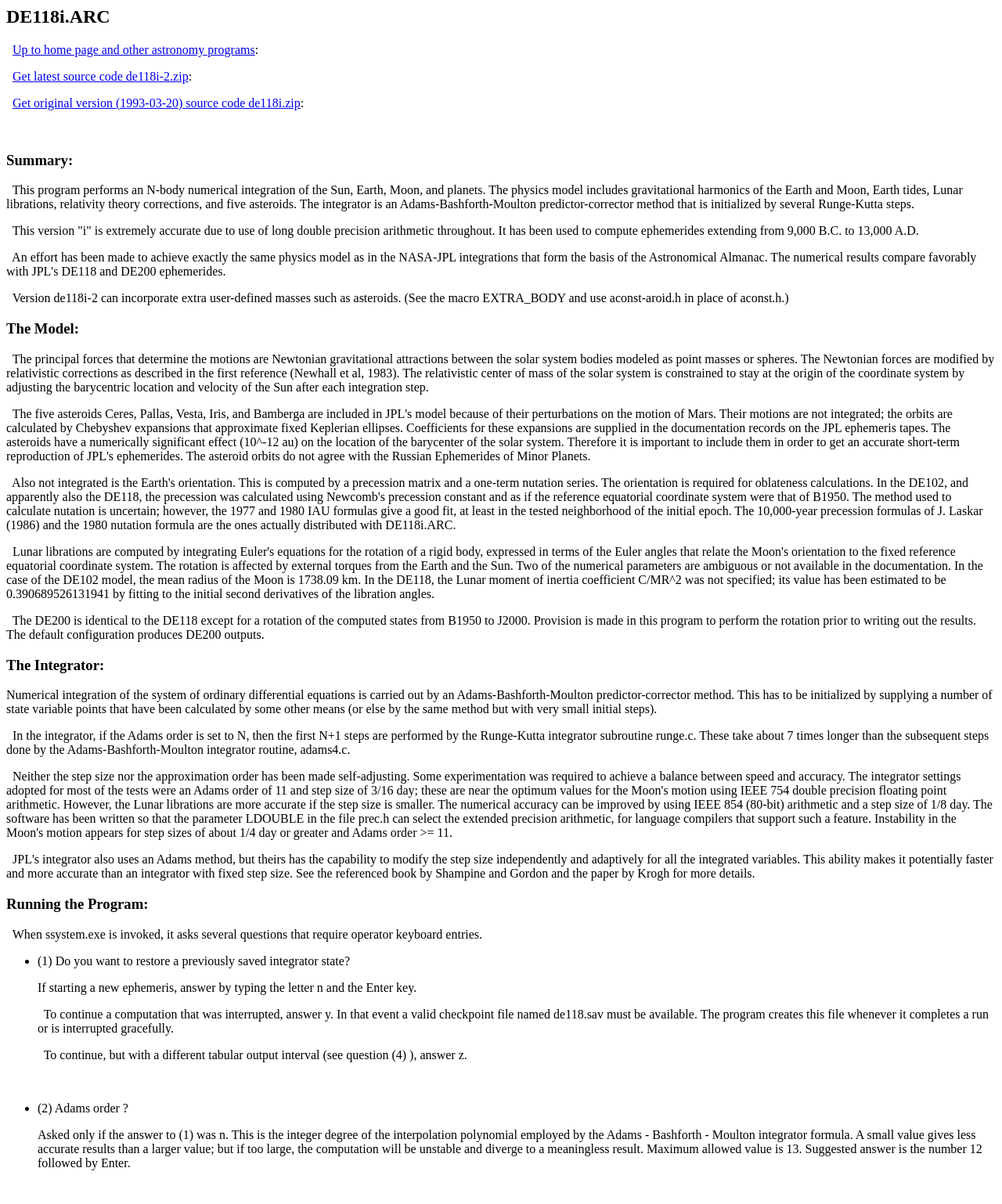What is the default output format of this program?
Based on the image, answer the question in a detailed manner.

According to the webpage, the DE200 is identical to the DE118 except for a rotation of the computed states from B1950 to J2000, and provision is made in this program to perform the rotation prior to writing out the results, making DE200 the default output format.